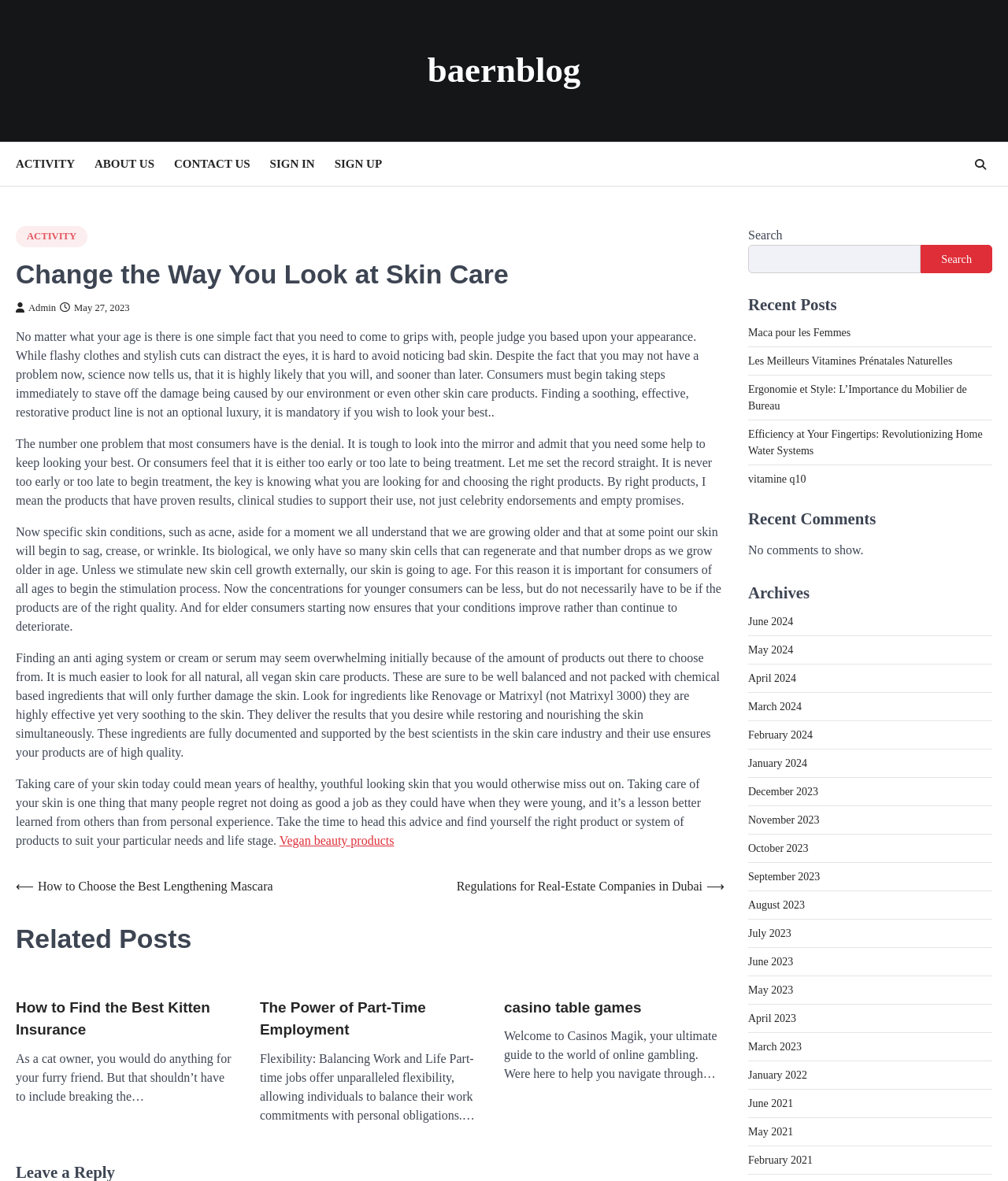Please identify the bounding box coordinates of the element that needs to be clicked to perform the following instruction: "Explore the 'casino table games' article".

[0.5, 0.844, 0.636, 0.863]